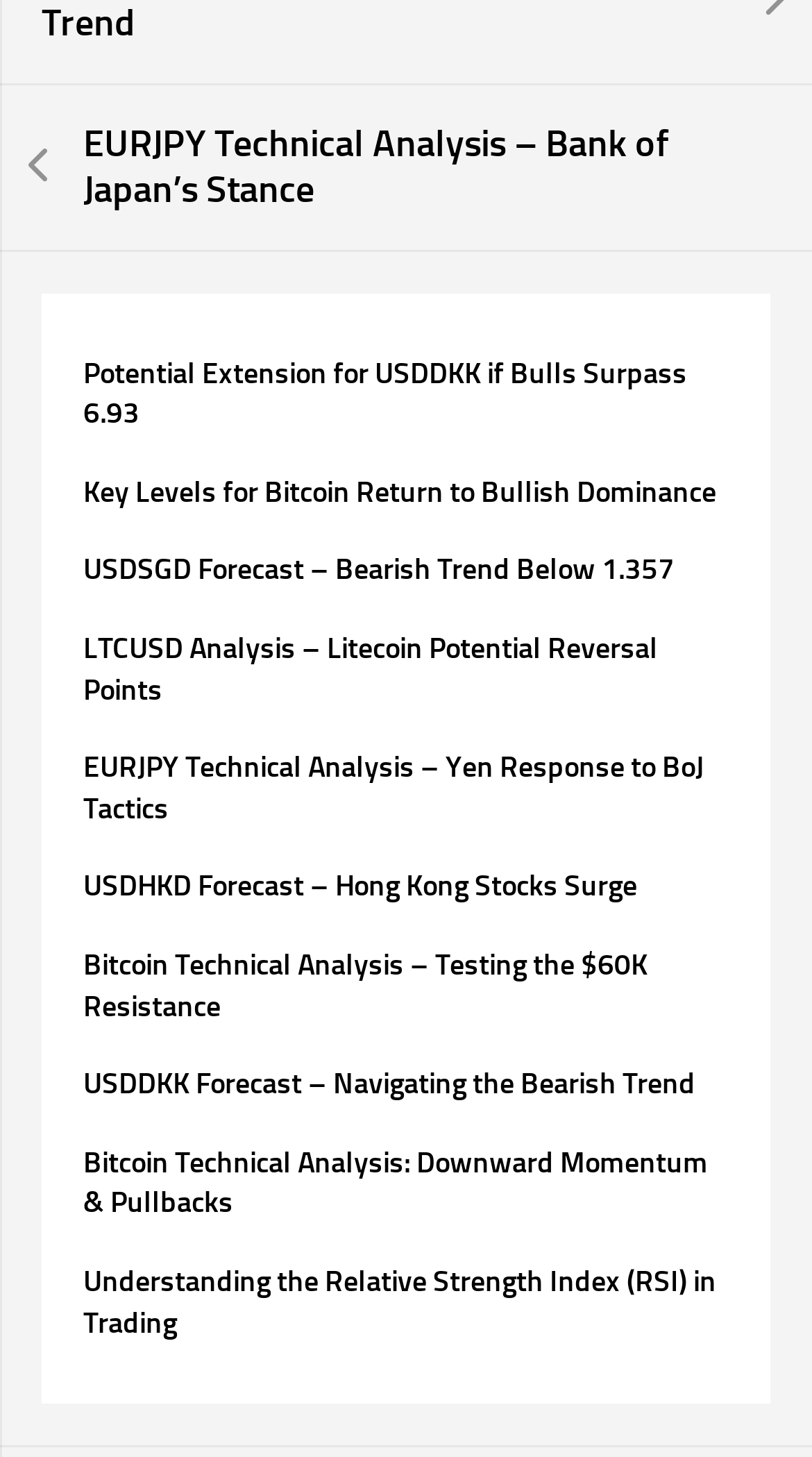Please provide a comprehensive answer to the question based on the screenshot: What is the topic of the first link?

I looked at the OCR text of the first link element, which is ' EURJPY Technical Analysis – Bank of Japan’s Stance', and determined that the topic is EURJPY Technical Analysis.